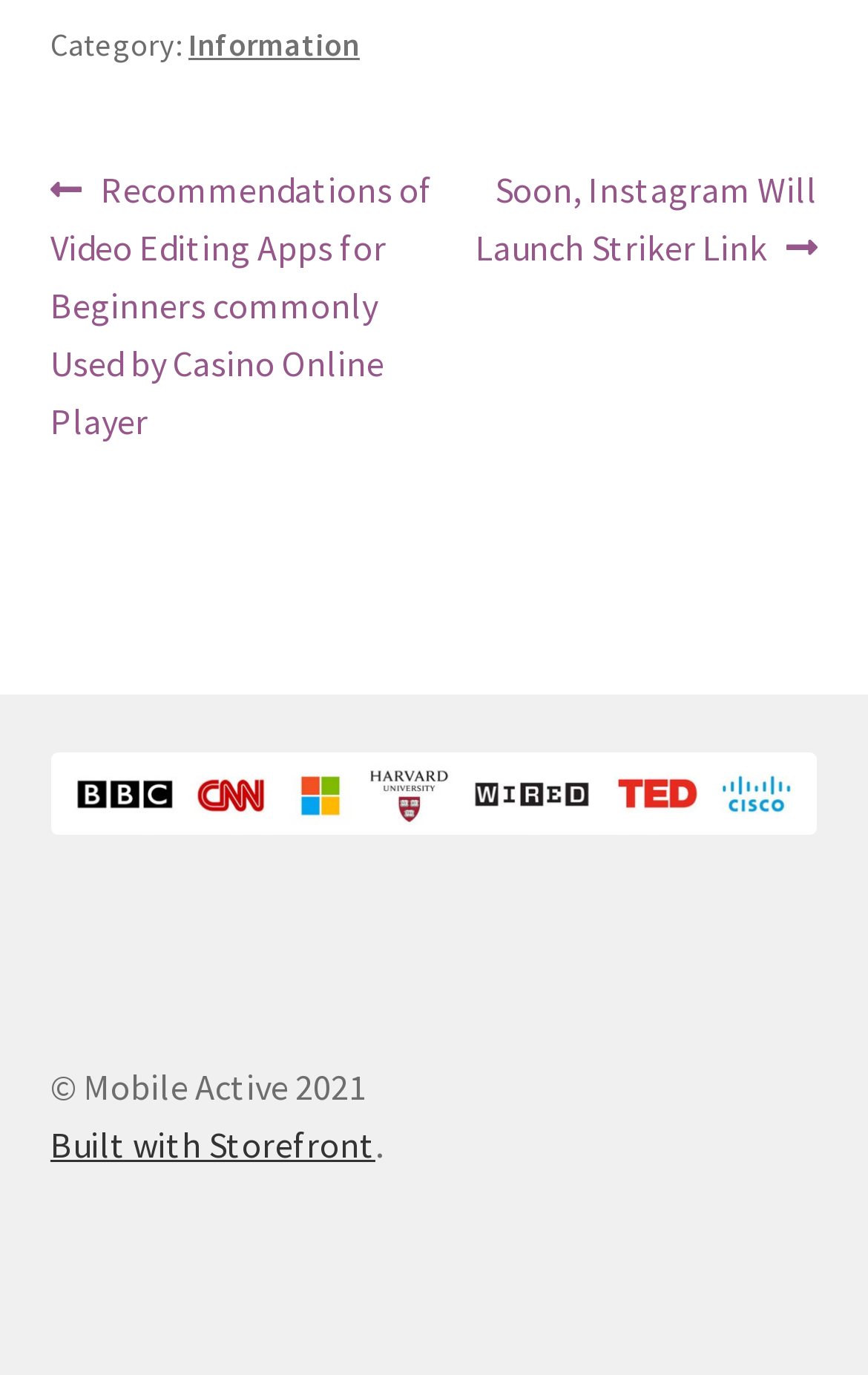Respond to the question below with a concise word or phrase:
What is the category of the current post?

Information